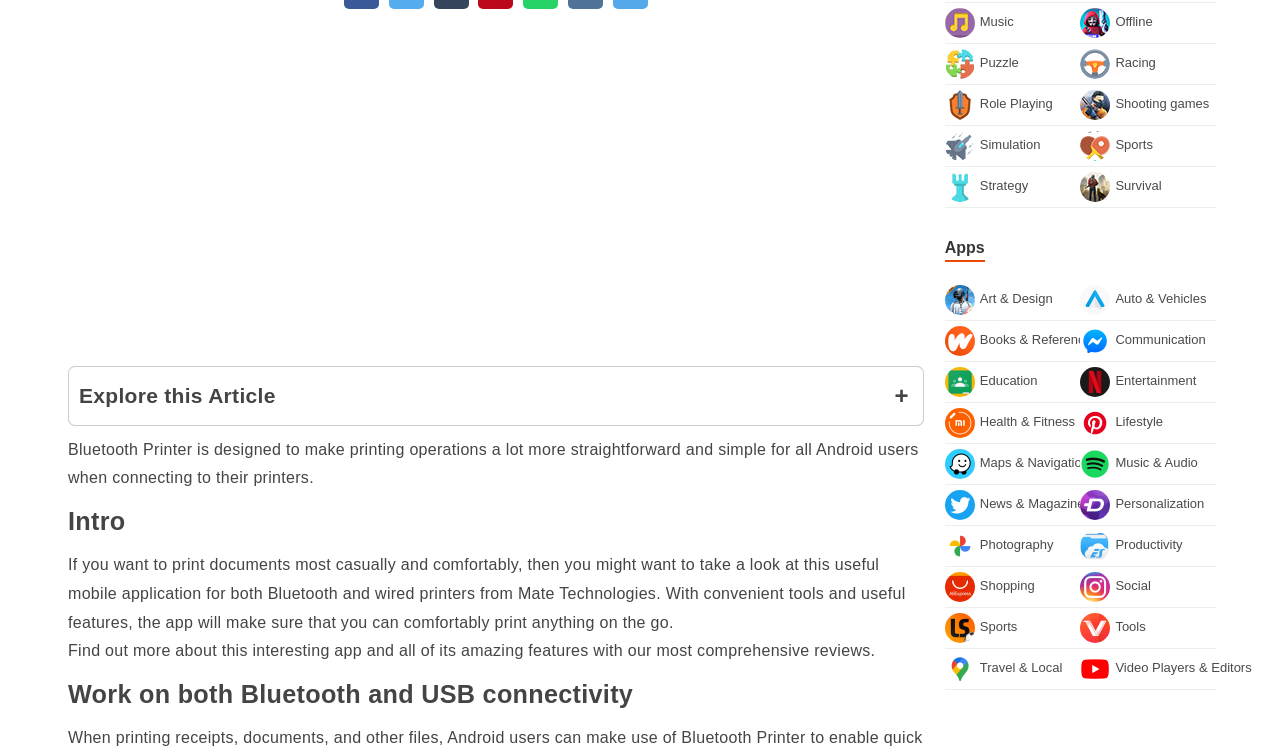Given the webpage screenshot, identify the bounding box of the UI element that matches this description: "Maps & Navigation".

[0.738, 0.593, 0.844, 0.648]